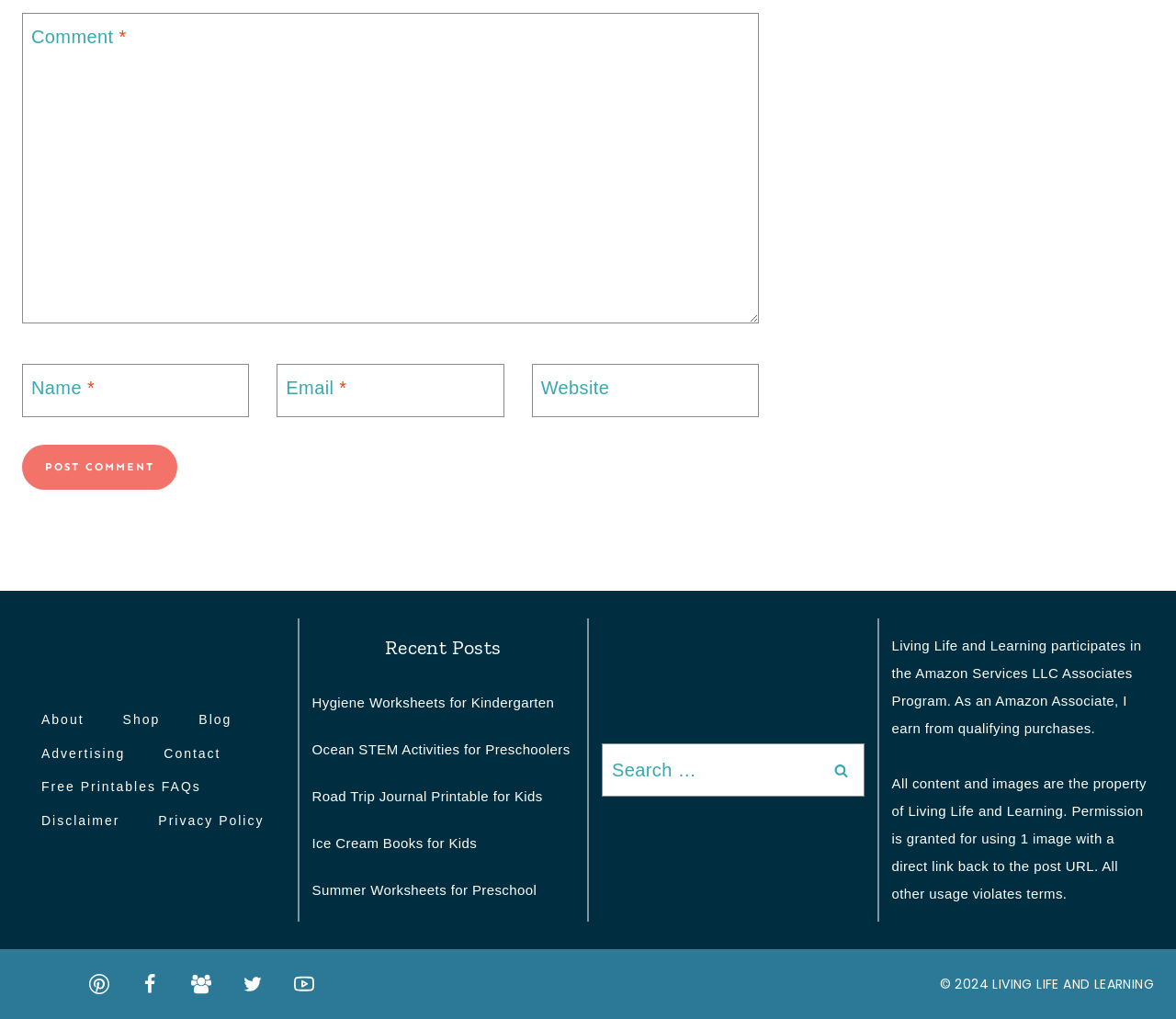Provide a short, one-word or phrase answer to the question below:
What is the copyright year of the website's content?

2024